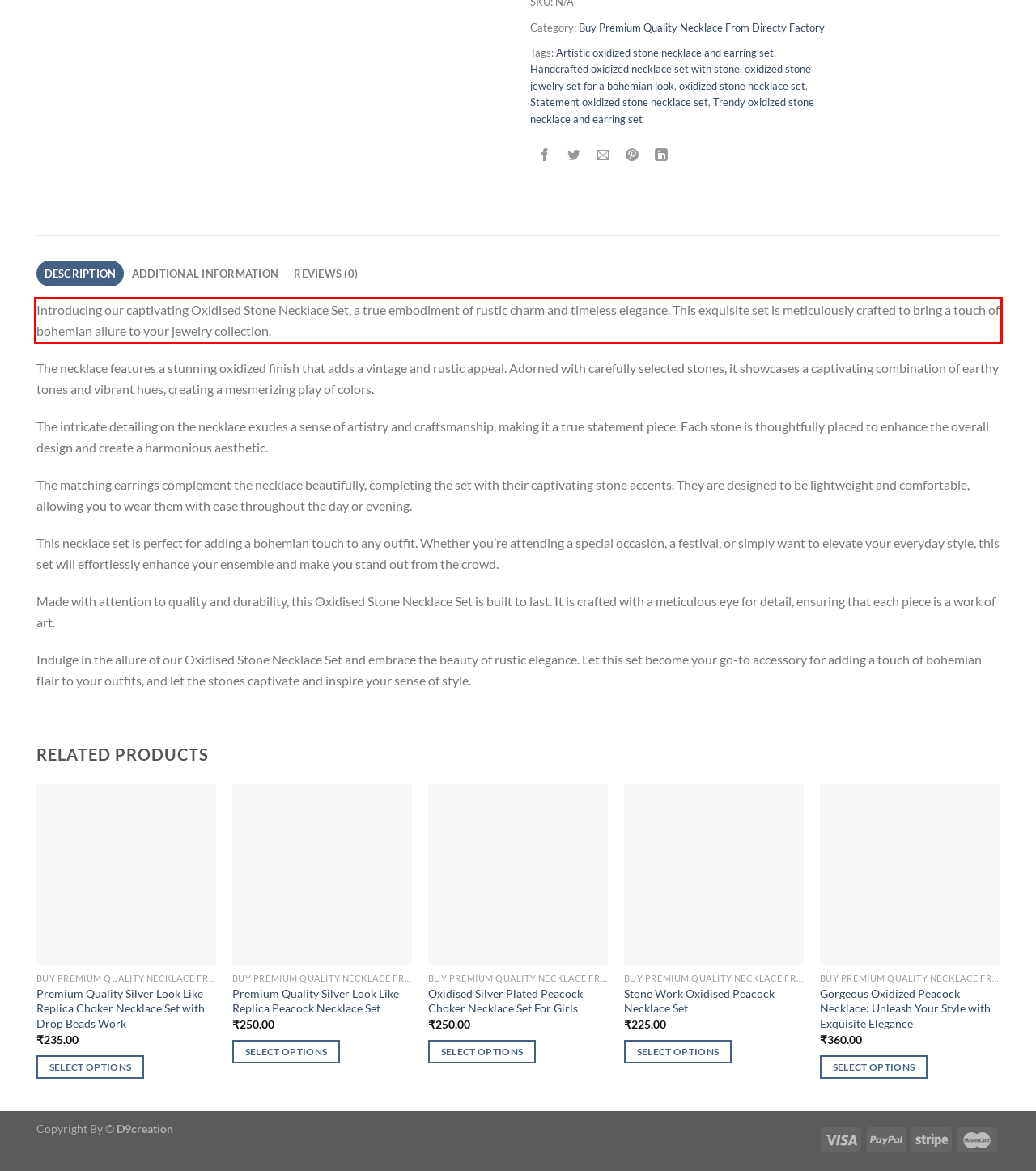Please examine the webpage screenshot containing a red bounding box and use OCR to recognize and output the text inside the red bounding box.

Introducing our captivating Oxidised Stone Necklace Set, a true embodiment of rustic charm and timeless elegance. This exquisite set is meticulously crafted to bring a touch of bohemian allure to your jewelry collection.